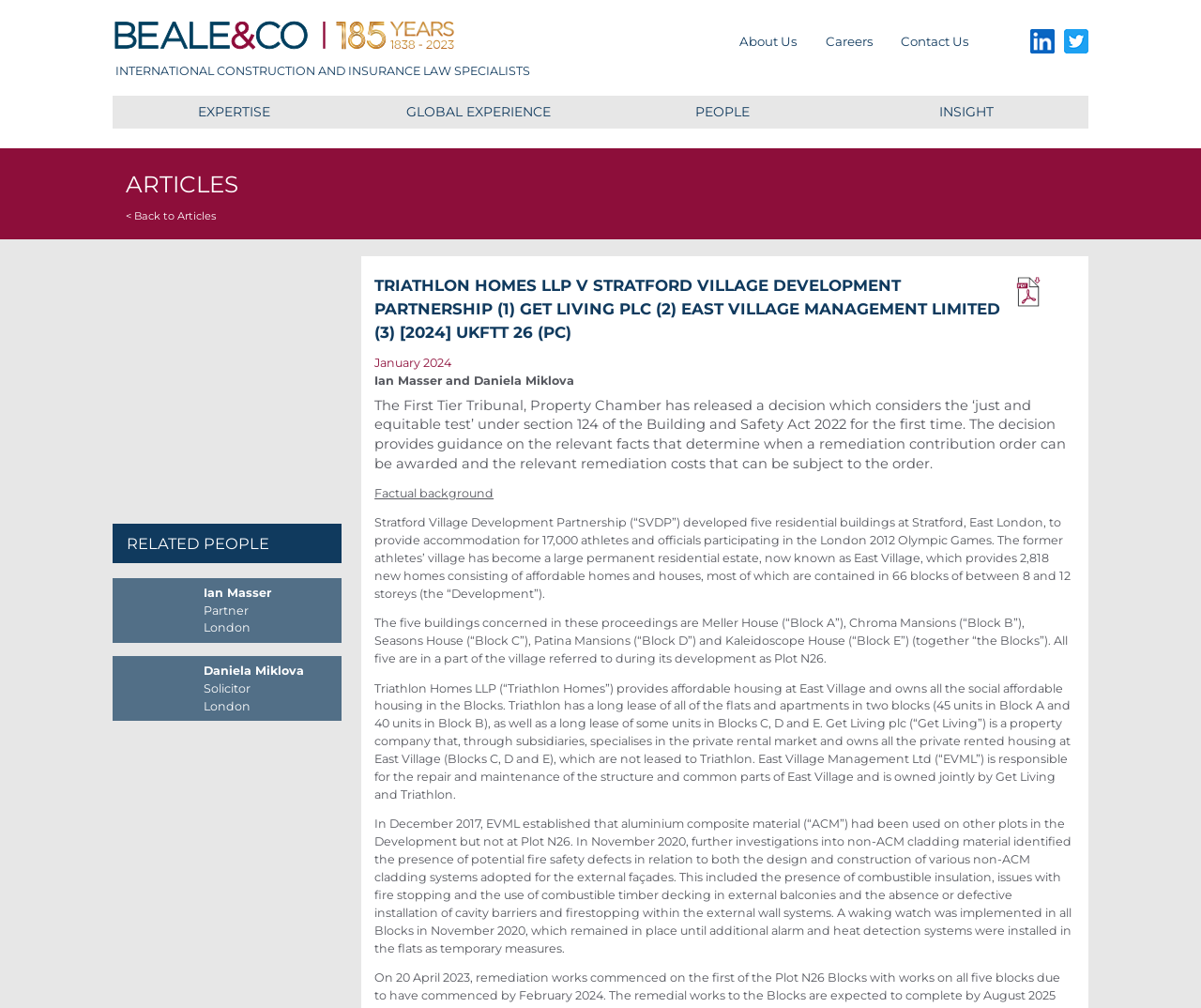What is the purpose of Triathlon Homes LLP?
Look at the screenshot and give a one-word or phrase answer.

Provides affordable housing